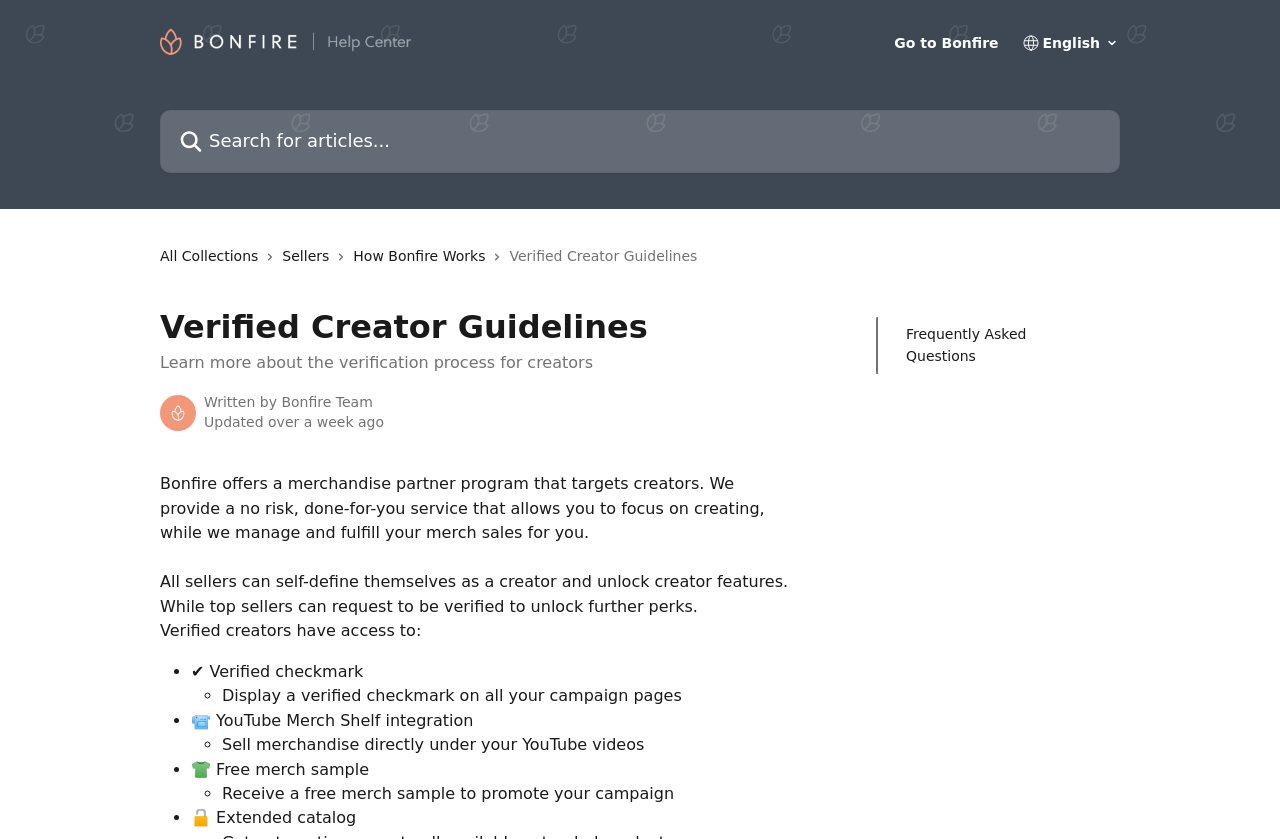Write an extensive caption that covers every aspect of the webpage.

The webpage is about the Verified Creator Guidelines for Bonfire, a merchandise partner program. At the top, there is a header section with a logo and a link to "Bonfire Help Center" on the left, and a search bar and a combobox on the right. Below the header, there are links to "Frequently Asked Questions", "All Collections", "Sellers", and "How Bonfire Works".

The main content of the page is divided into sections. The first section has a heading "Verified Creator Guidelines" and a brief description of the verification process for creators. Below this, there is an image of the Bonfire Team avatar, followed by the text "Written by" and "Updated over a week ago".

The next section explains the benefits of the merchandise partner program, including the ability for sellers to self-define as creators and unlock creator features. Verified creators have access to additional perks, which are listed in a bulleted list. These perks include a verified checkmark on campaign pages, YouTube Merch Shelf integration, a free merch sample, and an extended catalog.

Throughout the page, there are several images, including icons and logos, which are used to break up the text and add visual interest. The overall layout is organized and easy to follow, with clear headings and concise text.